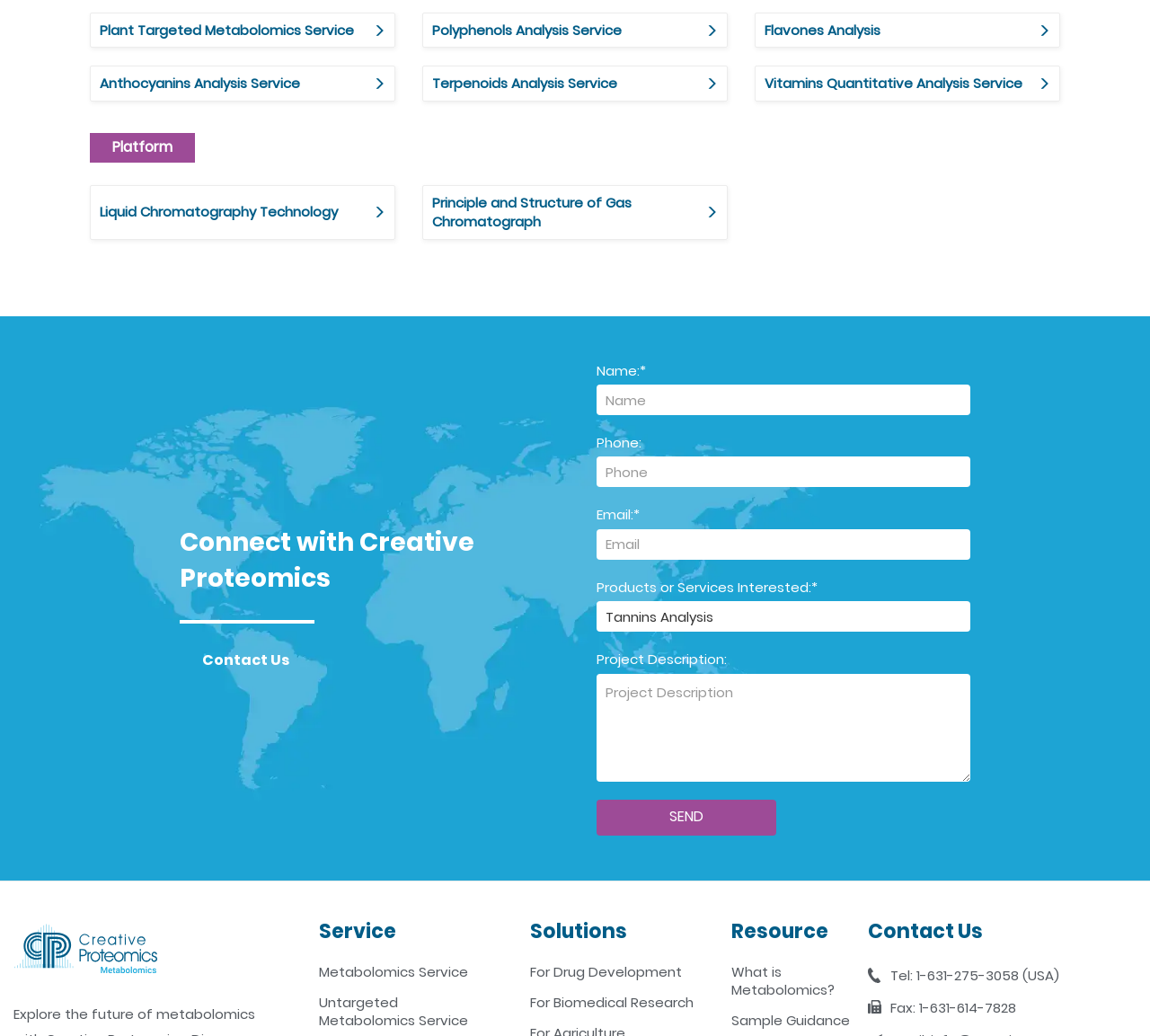Determine the bounding box coordinates of the clickable element to complete this instruction: "Click What is Metabolomics link". Provide the coordinates in the format of four float numbers between 0 and 1, [left, top, right, bottom].

[0.636, 0.93, 0.739, 0.965]